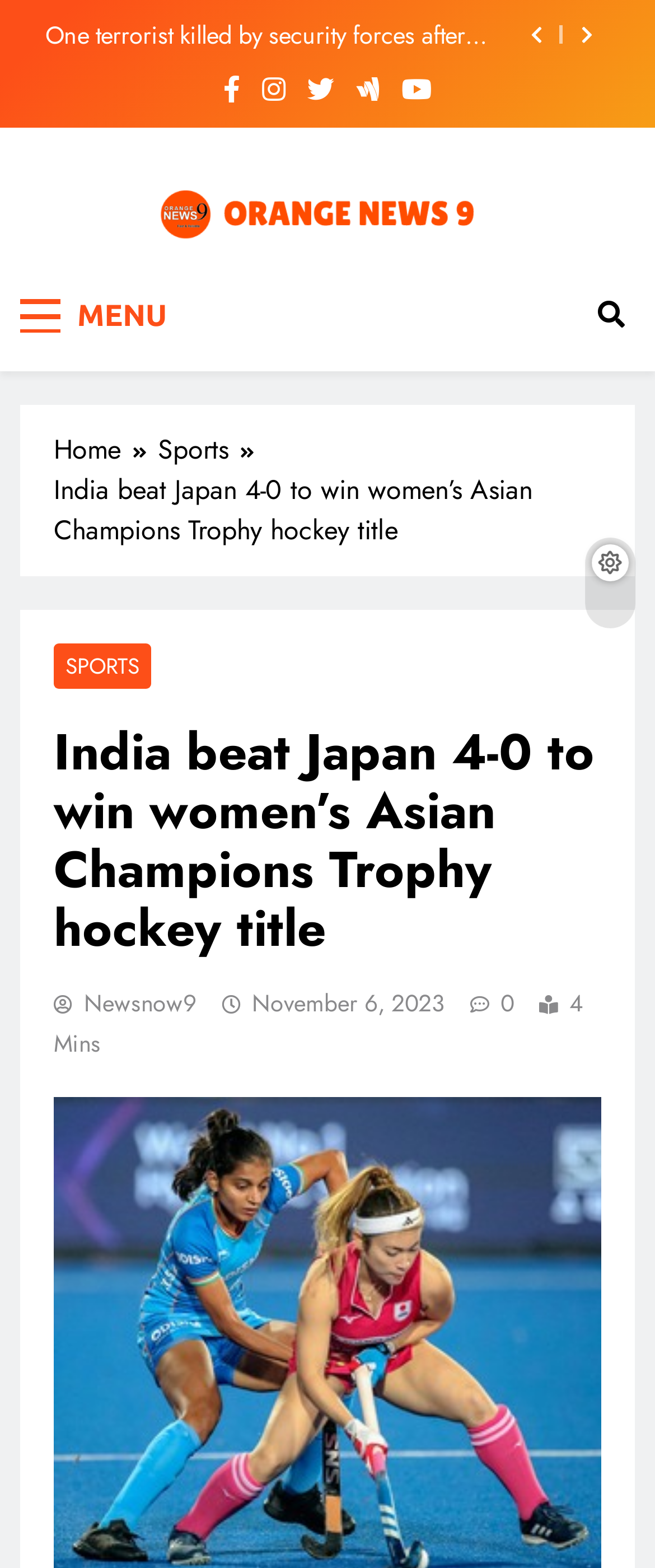Identify the webpage's primary heading and generate its text.

India beat Japan 4-0 to win women’s Asian Champions Trophy hockey title